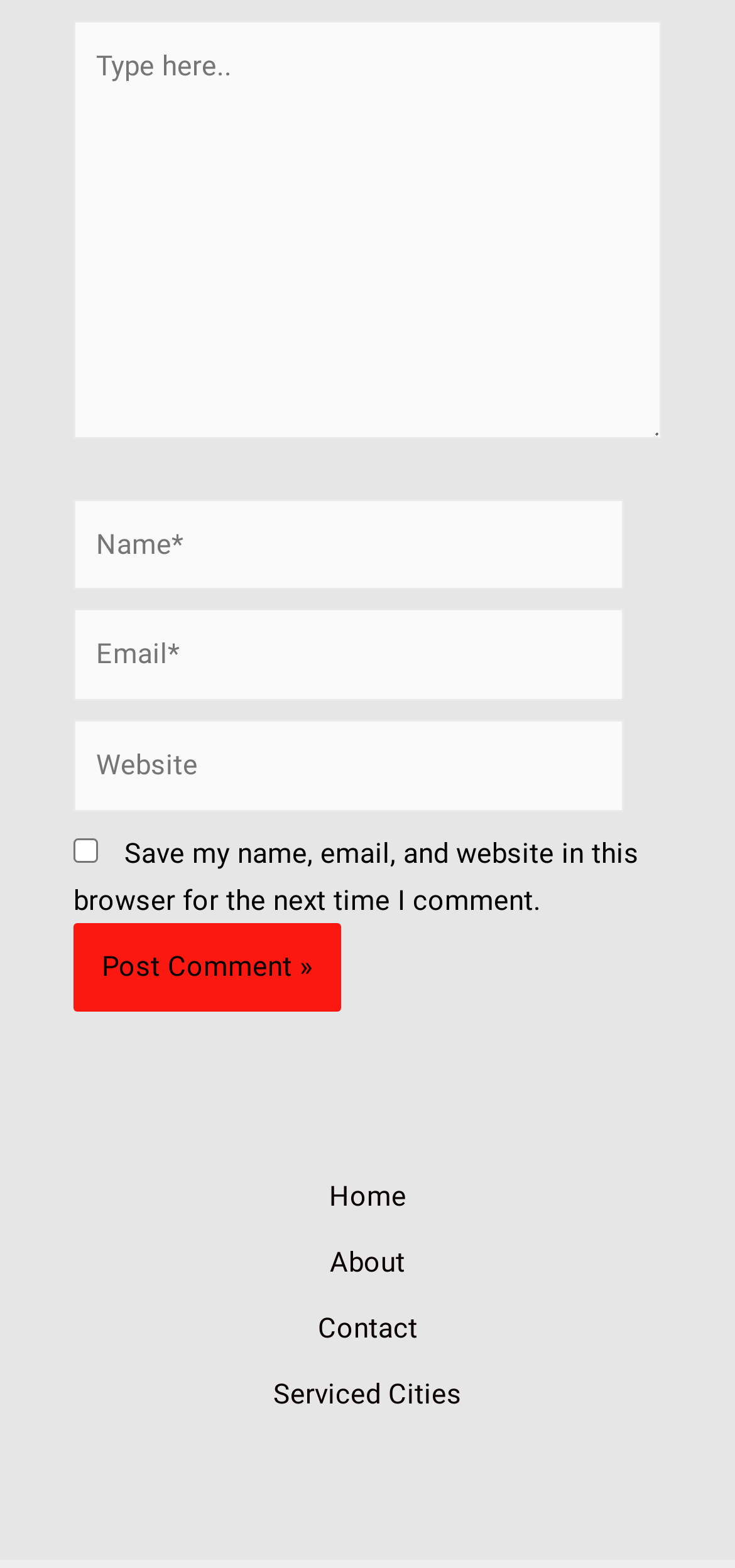How many text fields are there?
Refer to the image and provide a concise answer in one word or phrase.

4